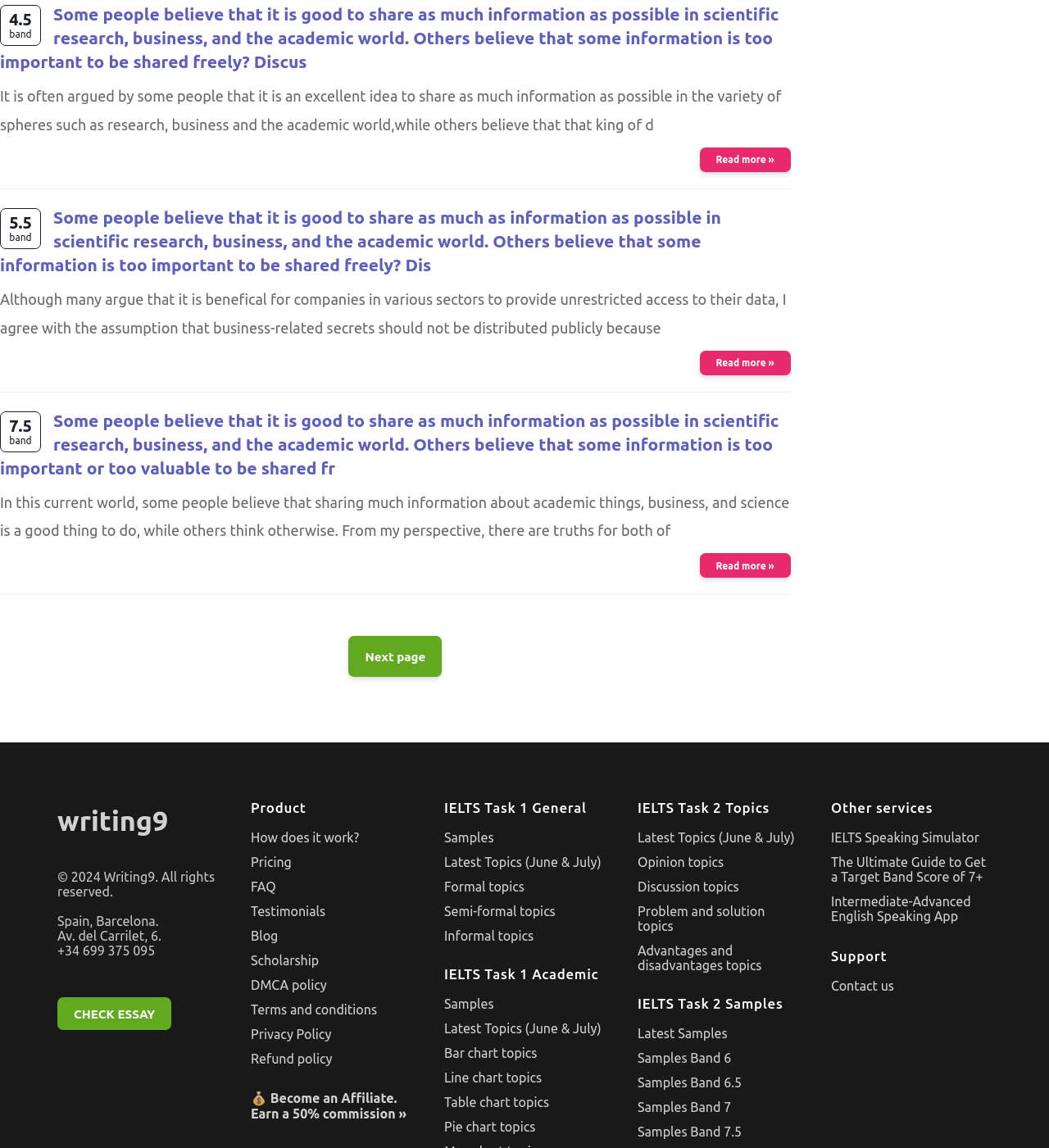Please identify the bounding box coordinates of where to click in order to follow the instruction: "Check the essay".

[0.055, 0.867, 0.208, 0.905]